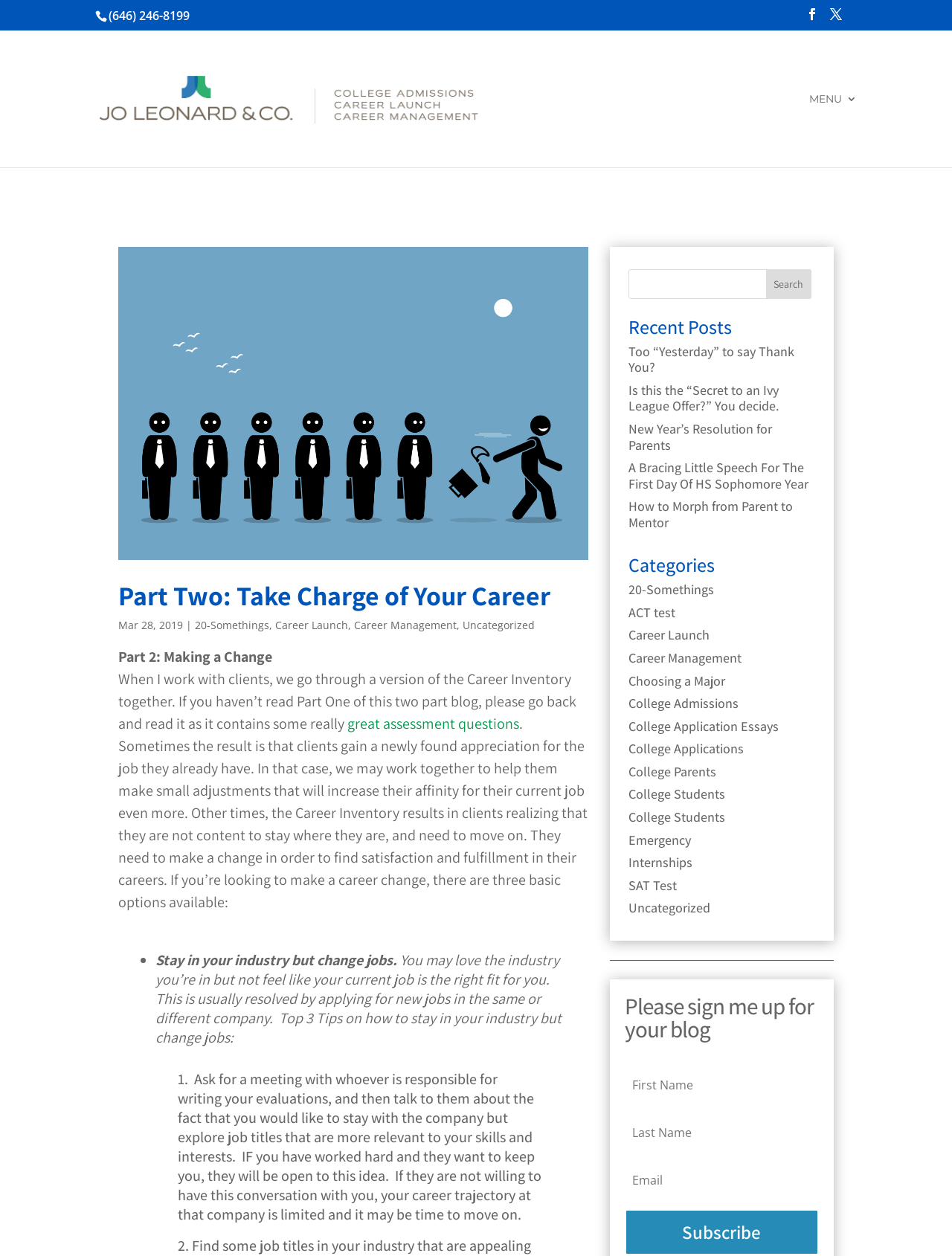What are the three basic options for making a career change?
Provide a fully detailed and comprehensive answer to the question.

I found the three basic options for making a career change by reading the text 'If you’re looking to make a career change, there are three basic options available:' and then looking at the list markers and static text elements that follow, which describe the three options.